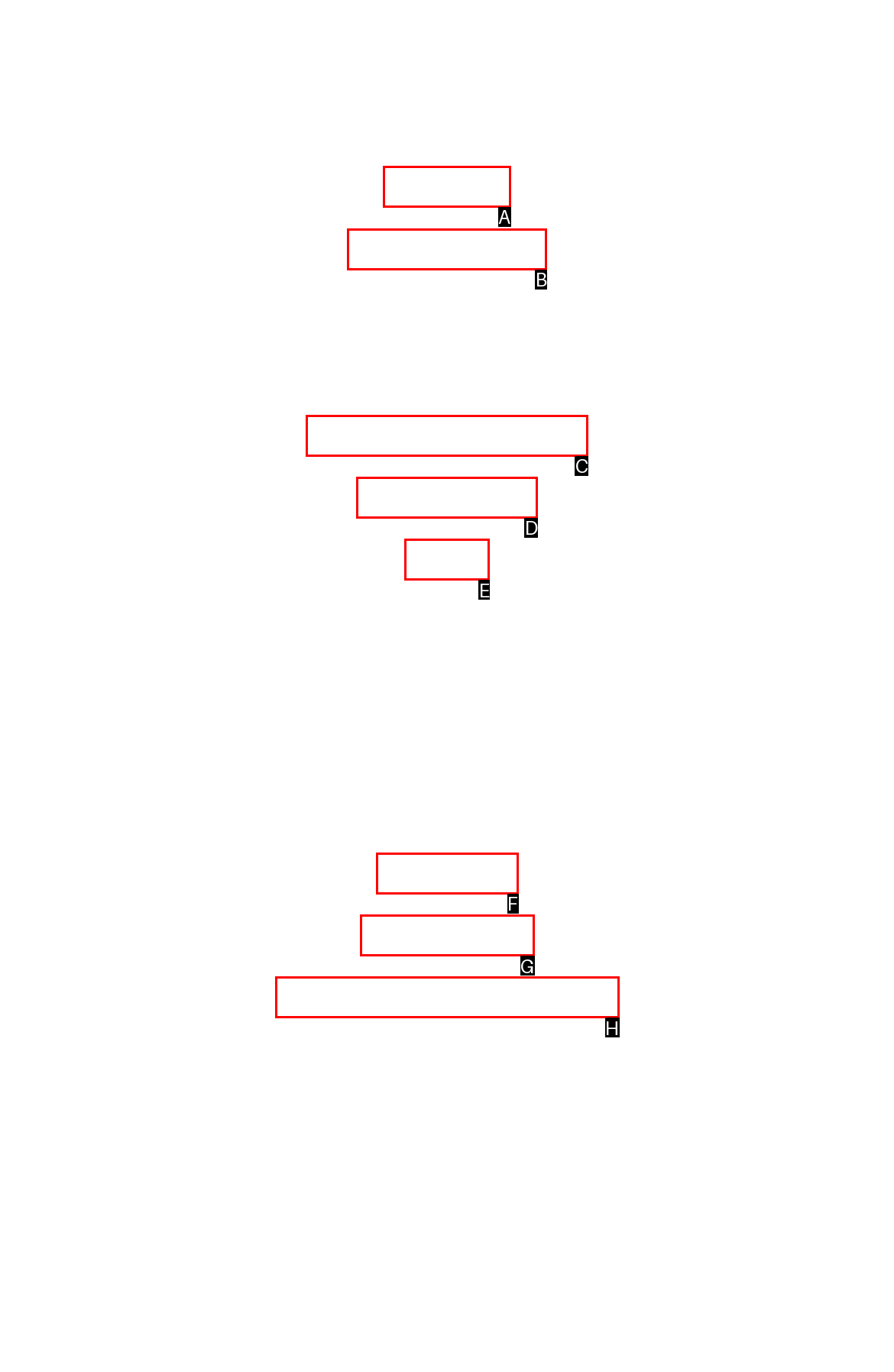Determine the letter of the element I should select to fulfill the following instruction: View delivery categories. Just provide the letter.

A